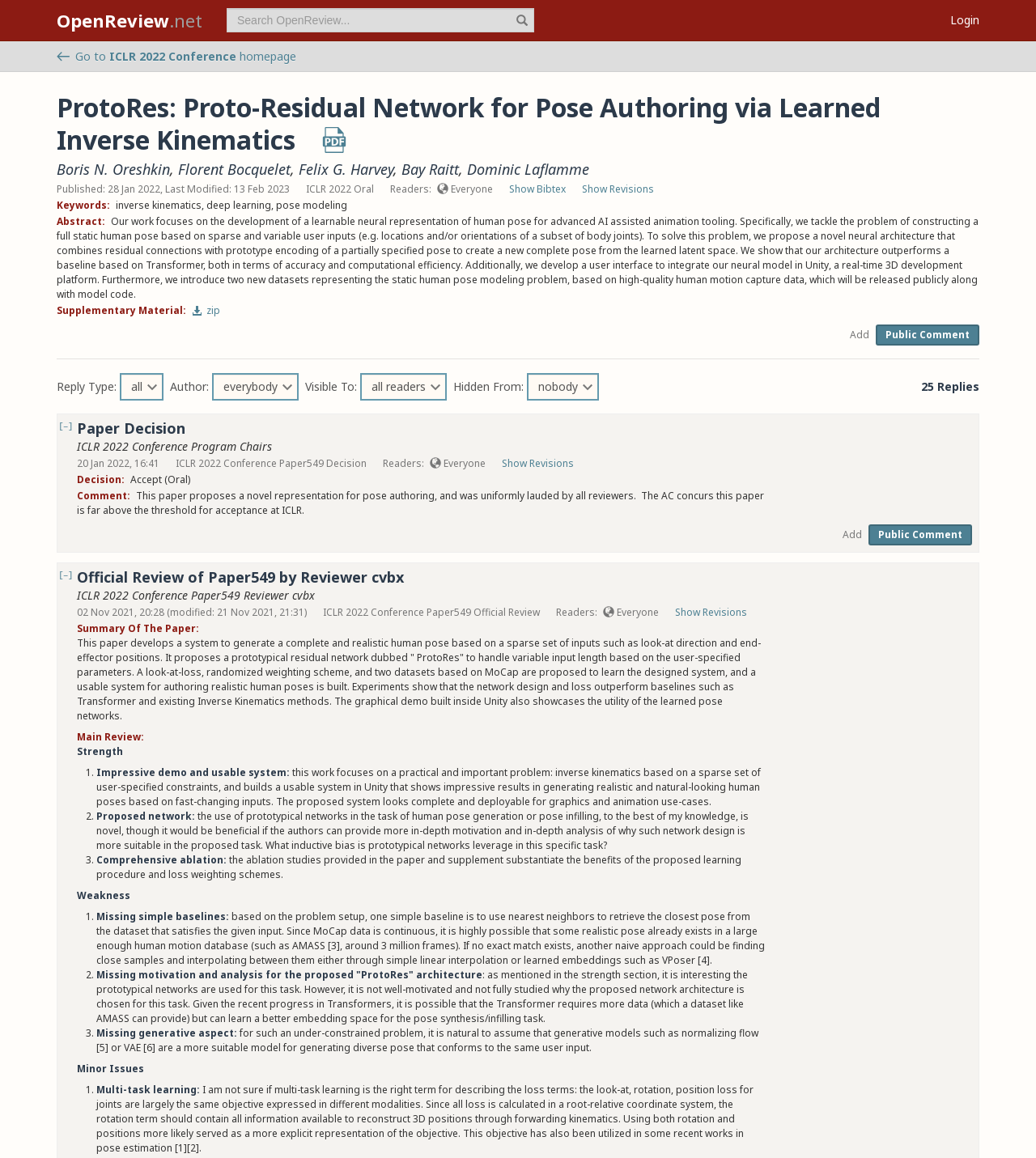Return the bounding box coordinates of the UI element that corresponds to this description: "Felix G. Harvey". The coordinates must be given as four float numbers in the range of 0 and 1, [left, top, right, bottom].

[0.288, 0.138, 0.38, 0.154]